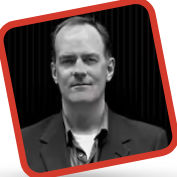Elaborate on the elements present in the image.

This image features John Clifford, an author and creative director known for his work in graphic design. In this portrait, he is depicted in a professional setting, wearing a suit jacket over a collared shirt, exuding a confident demeanor. The background has a subtle texture, which enhances the focus on him. This image is part of an article titled "Icons Of Digital Design - Who Shaped Modern Design?" on Smashing Magazine, where Clifford's contributions to the field of digital design are highlighted, along with a brief overview of his background and expertise.